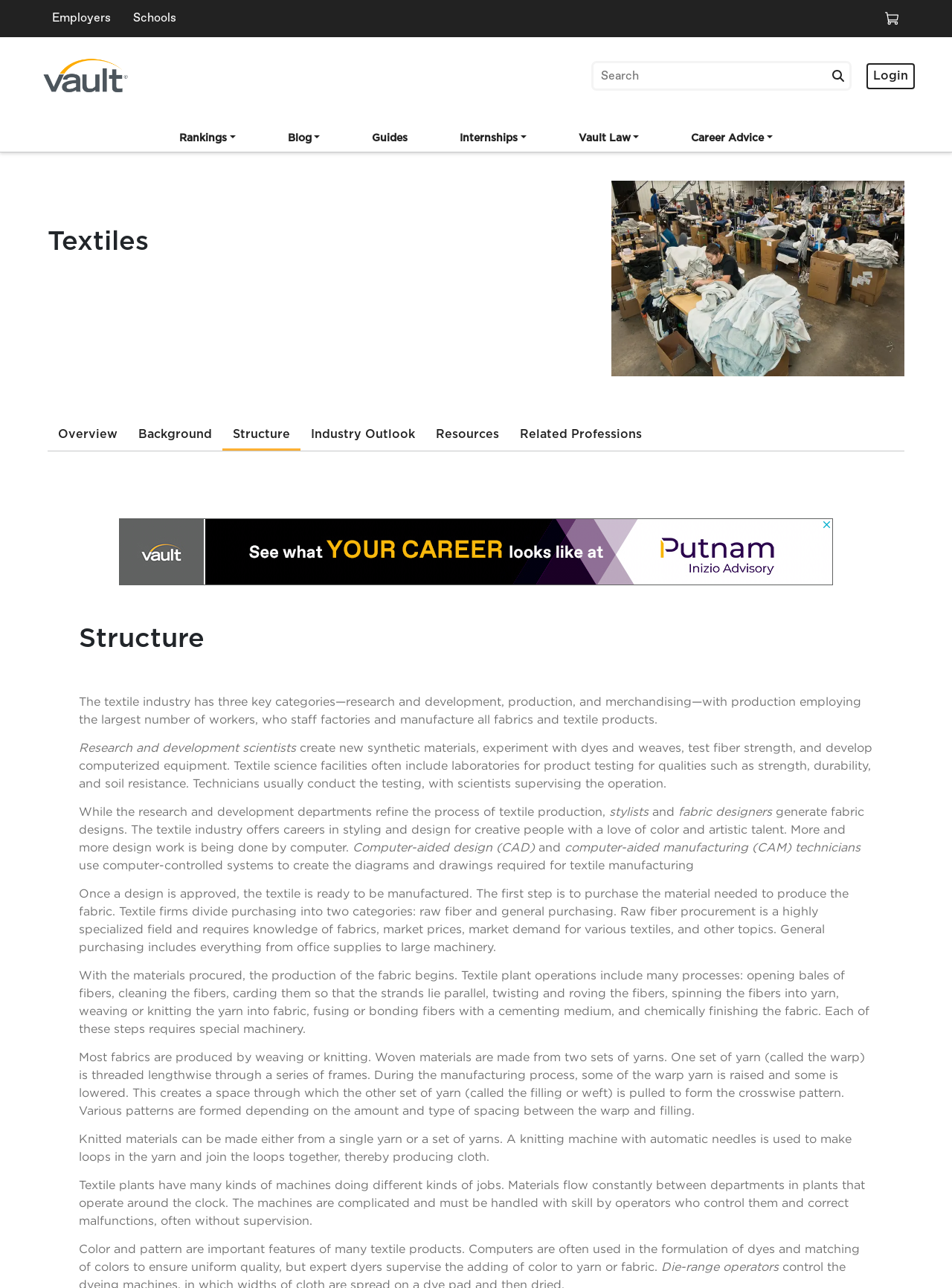How many key categories are there in the textile industry?
Based on the image, answer the question with as much detail as possible.

The webpage states that the textile industry has three key categories, which are research and development, production, and merchandising.